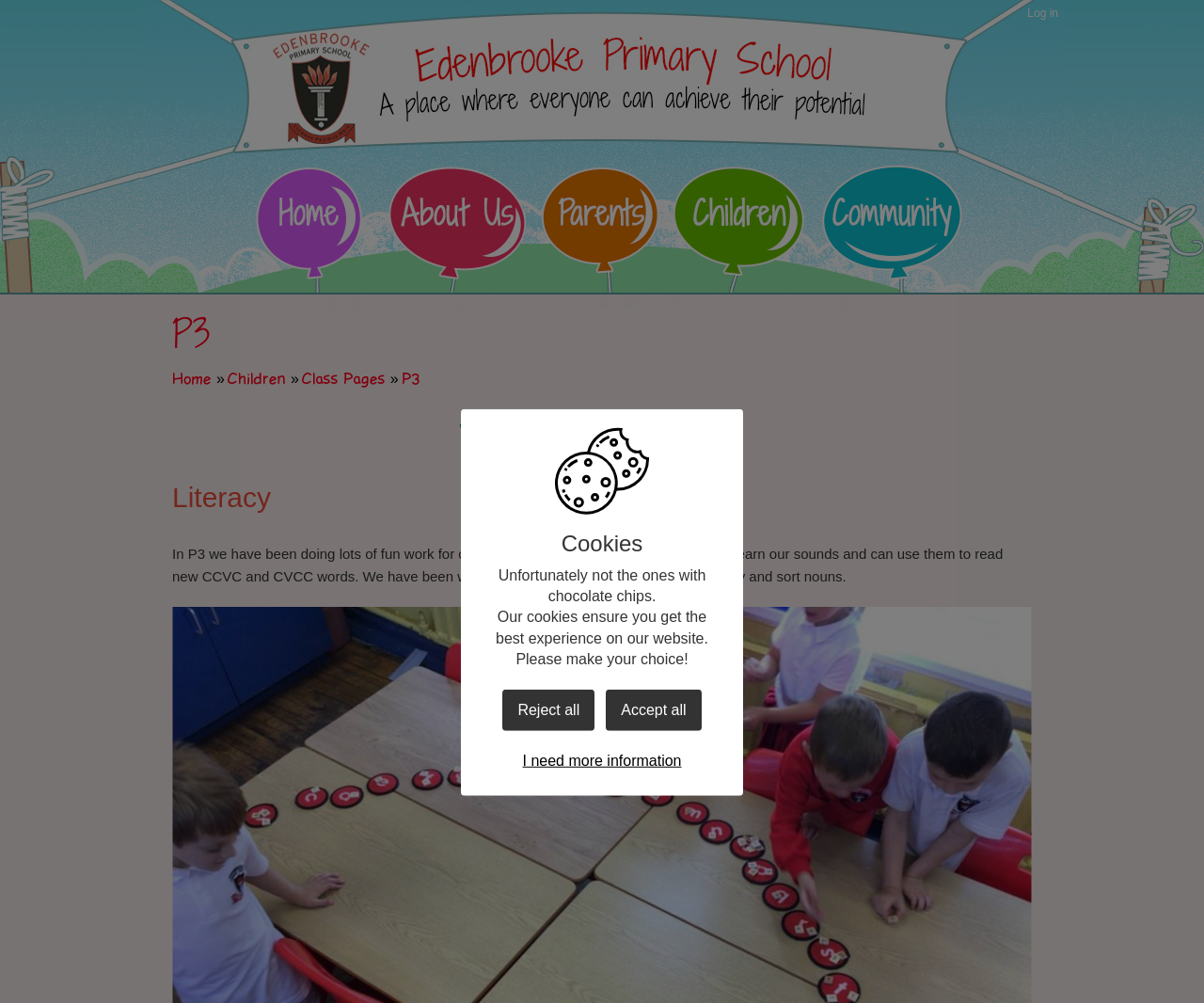Please find the bounding box coordinates for the clickable element needed to perform this instruction: "Click on Log in".

[0.849, 0.001, 0.883, 0.027]